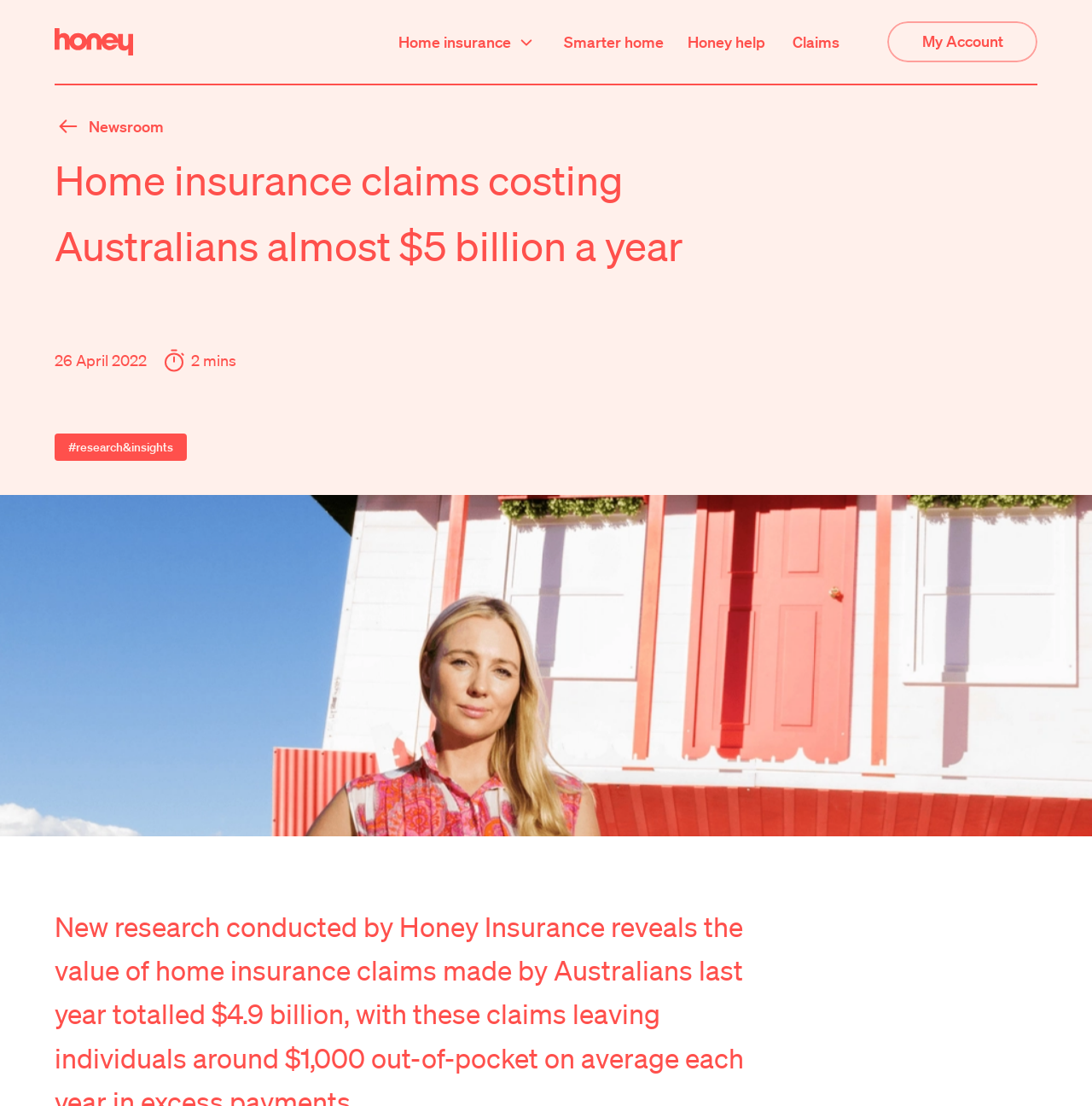Given the description of a UI element: "General conditions", identify the bounding box coordinates of the matching element in the webpage screenshot.

[0.667, 0.728, 0.773, 0.744]